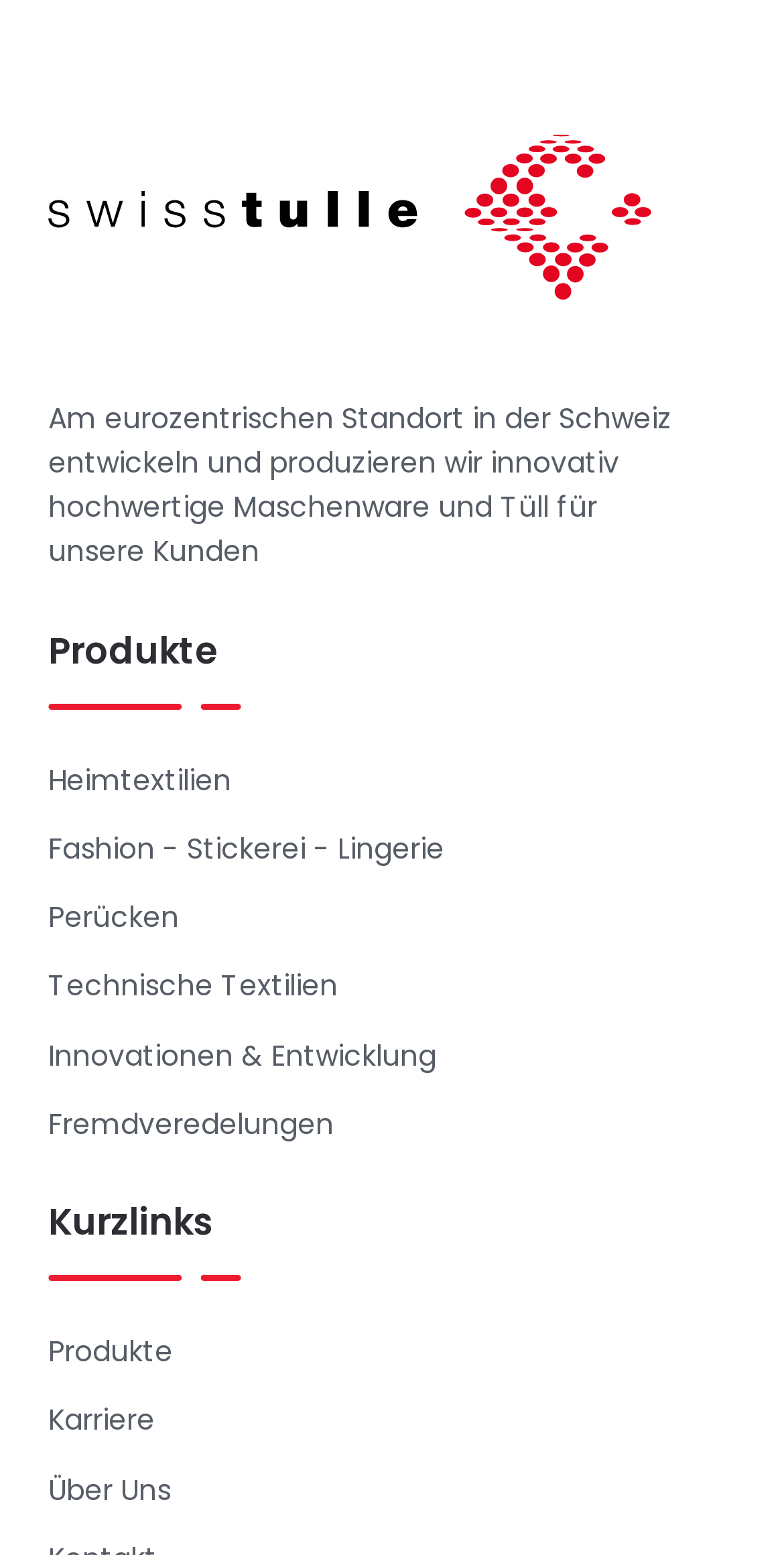Pinpoint the bounding box coordinates of the area that must be clicked to complete this instruction: "Explore career opportunities".

[0.062, 0.901, 0.197, 0.926]